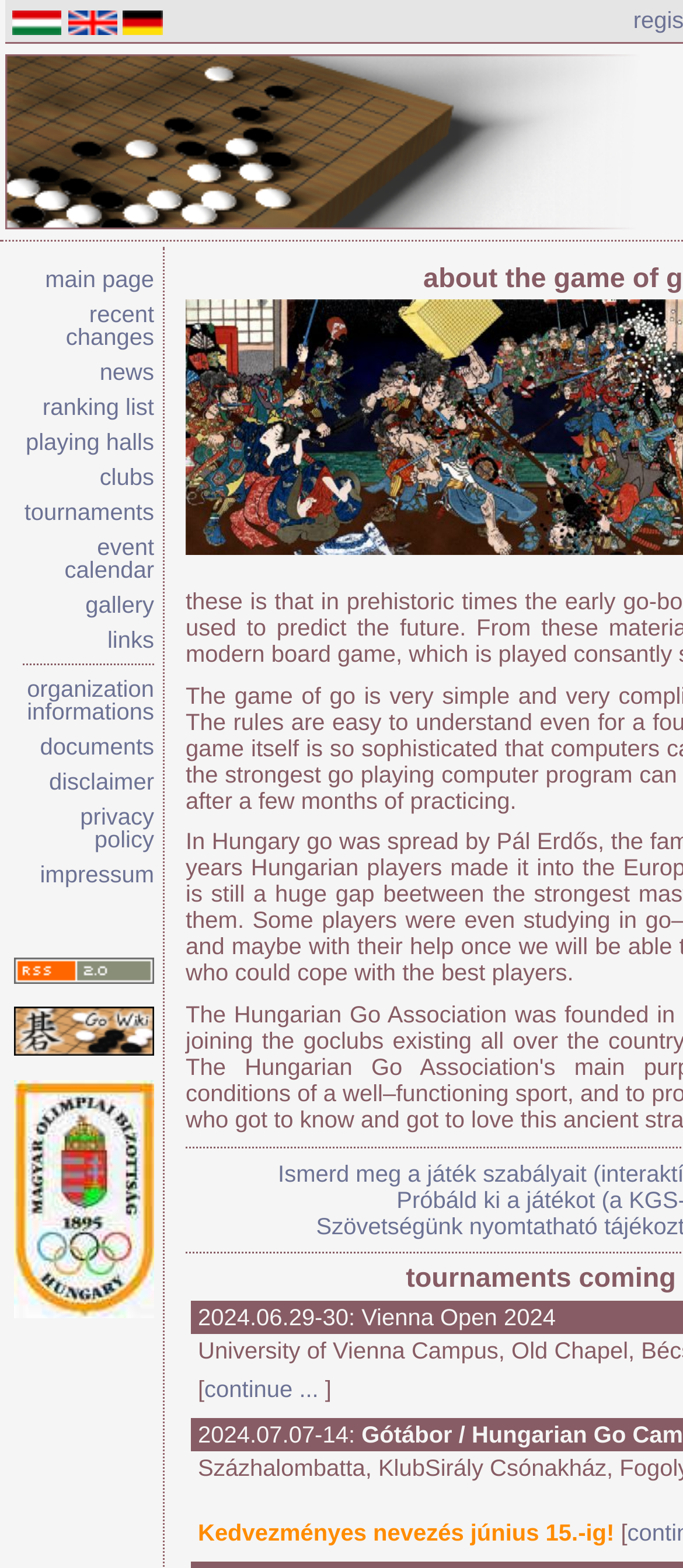Answer succinctly with a single word or phrase:
How many links are available on this webpage?

17